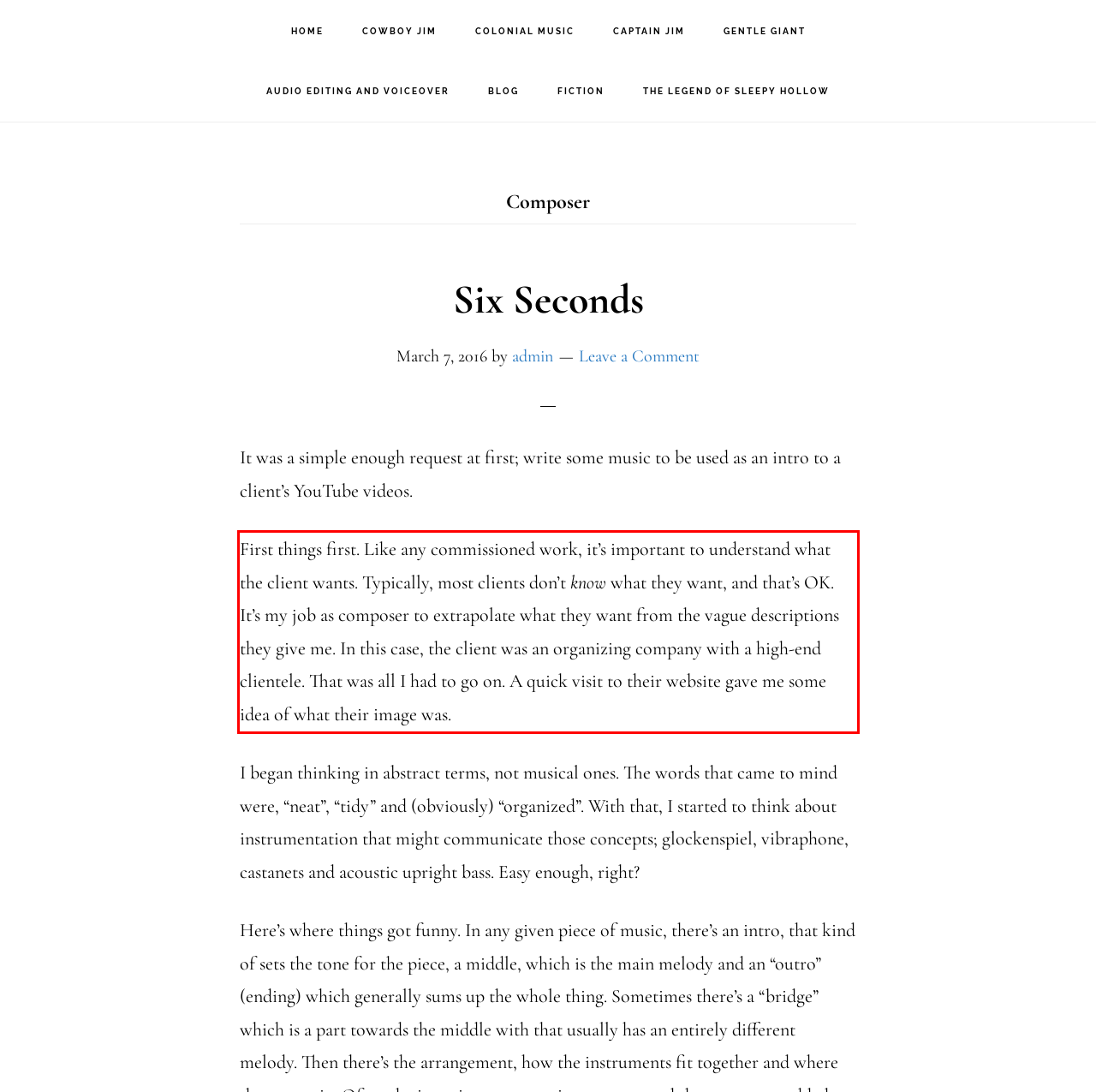Using the provided screenshot of a webpage, recognize the text inside the red rectangle bounding box by performing OCR.

First things first. Like any commissioned work, it’s important to understand what the client wants. Typically, most clients don’t know what they want, and that’s OK. It’s my job as composer to extrapolate what they want from the vague descriptions they give me. In this case, the client was an organizing company with a high-end clientele. That was all I had to go on. A quick visit to their website gave me some idea of what their image was.